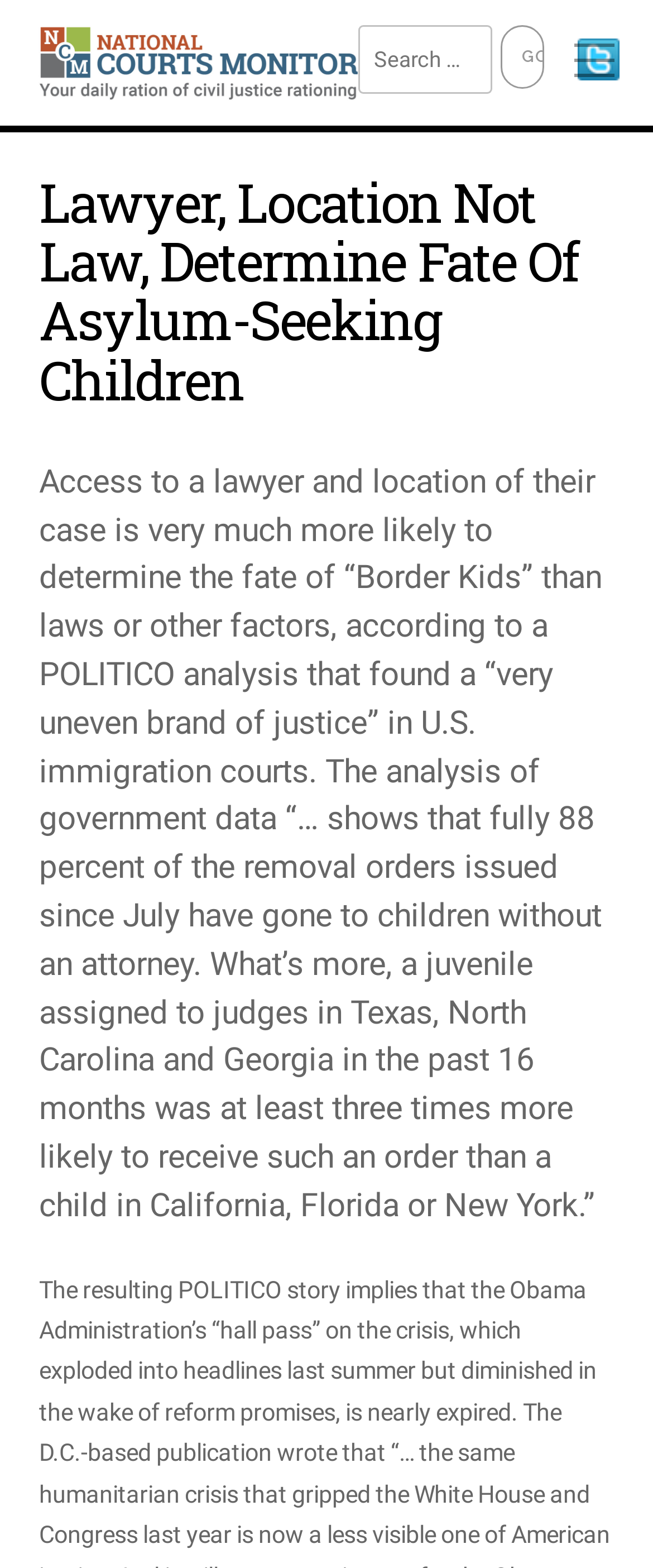Find and provide the bounding box coordinates for the UI element described here: "name="submit" value="Go"". The coordinates should be given as four float numbers between 0 and 1: [left, top, right, bottom].

[0.766, 0.016, 0.832, 0.056]